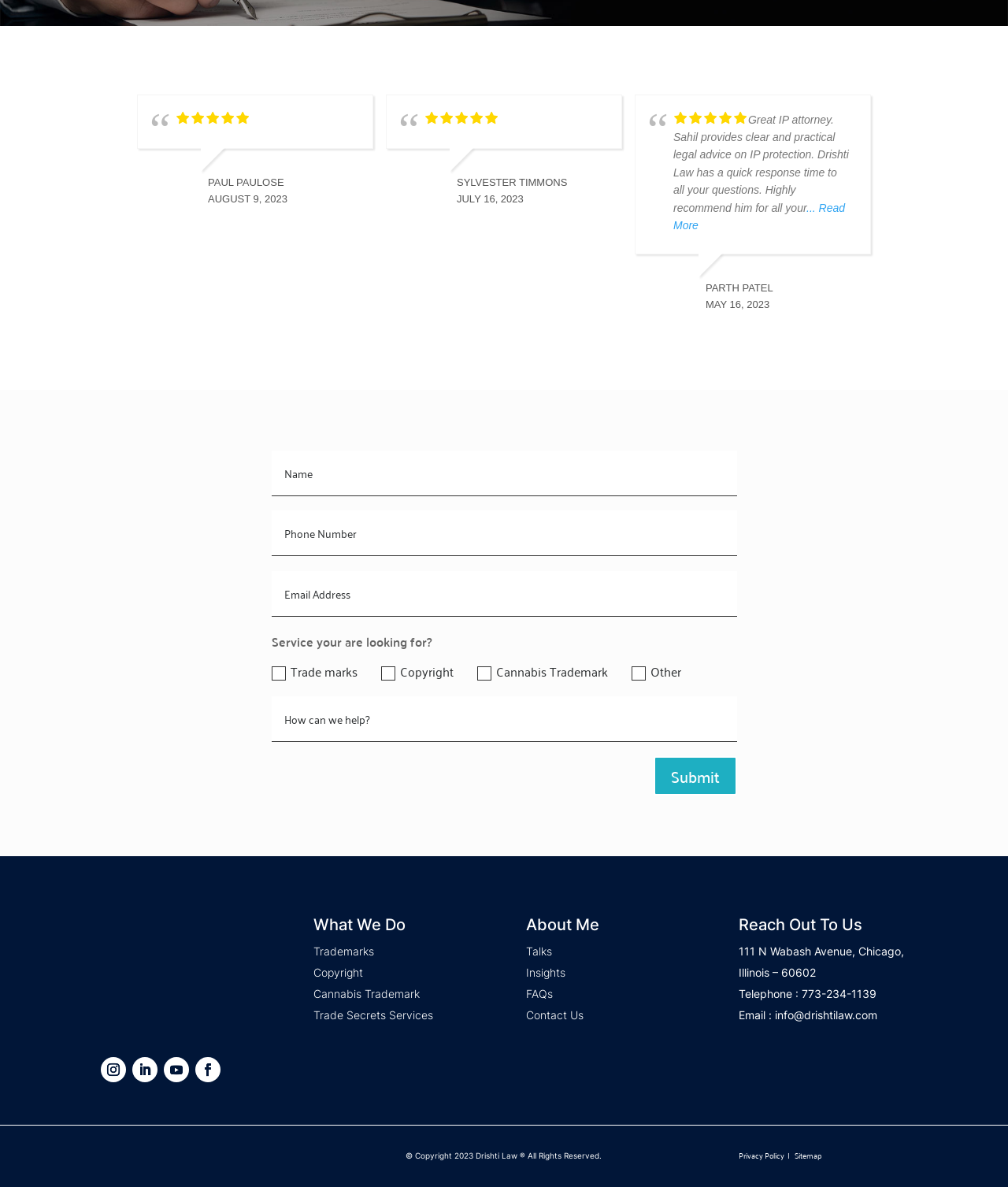Locate the bounding box coordinates of the region to be clicked to comply with the following instruction: "Select the Trademarks service". The coordinates must be four float numbers between 0 and 1, in the form [left, top, right, bottom].

[0.288, 0.556, 0.354, 0.574]